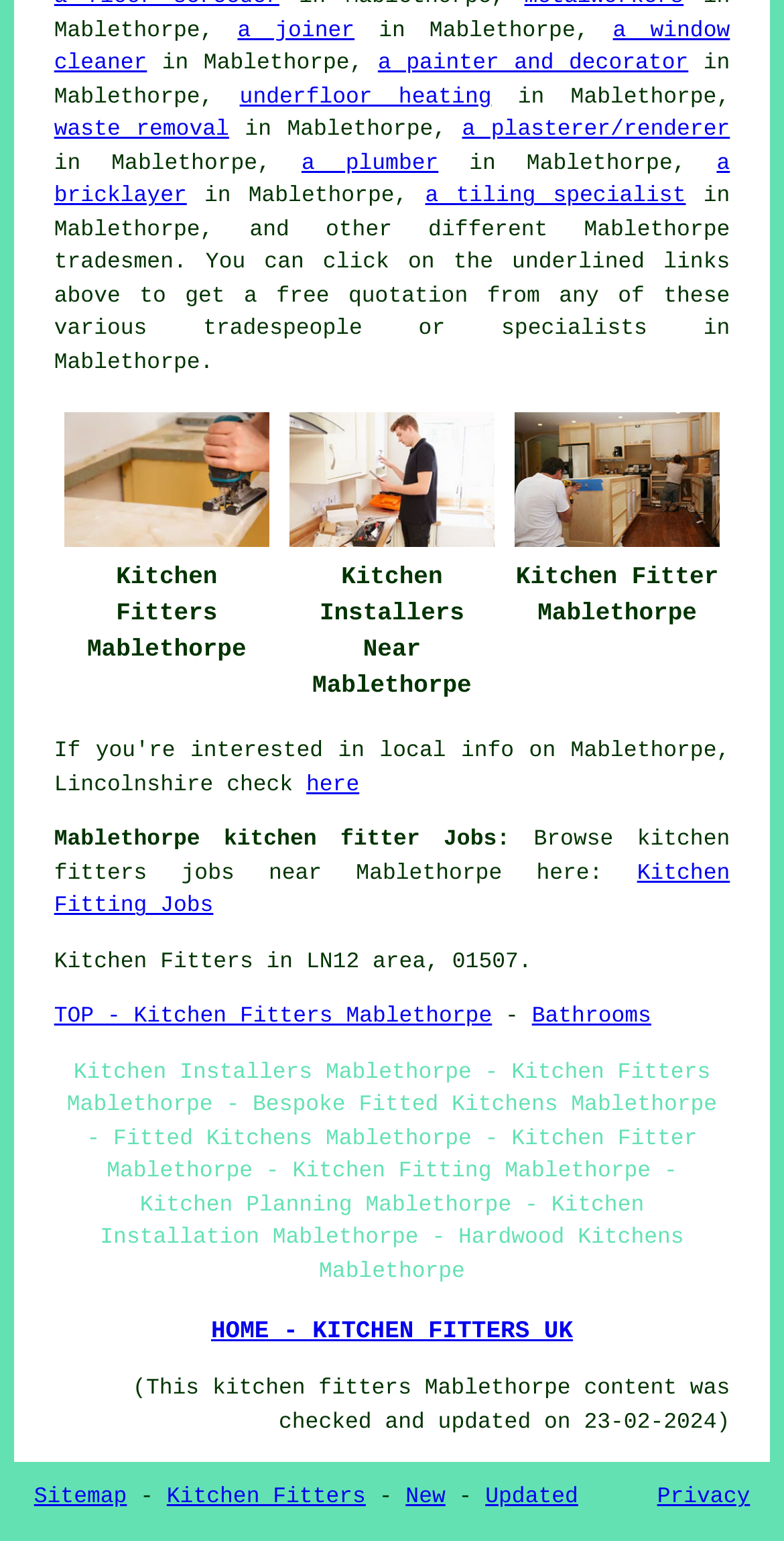Please identify the bounding box coordinates of the element I need to click to follow this instruction: "view kitchen fitters jobs near Mablethorpe".

[0.069, 0.56, 0.931, 0.597]